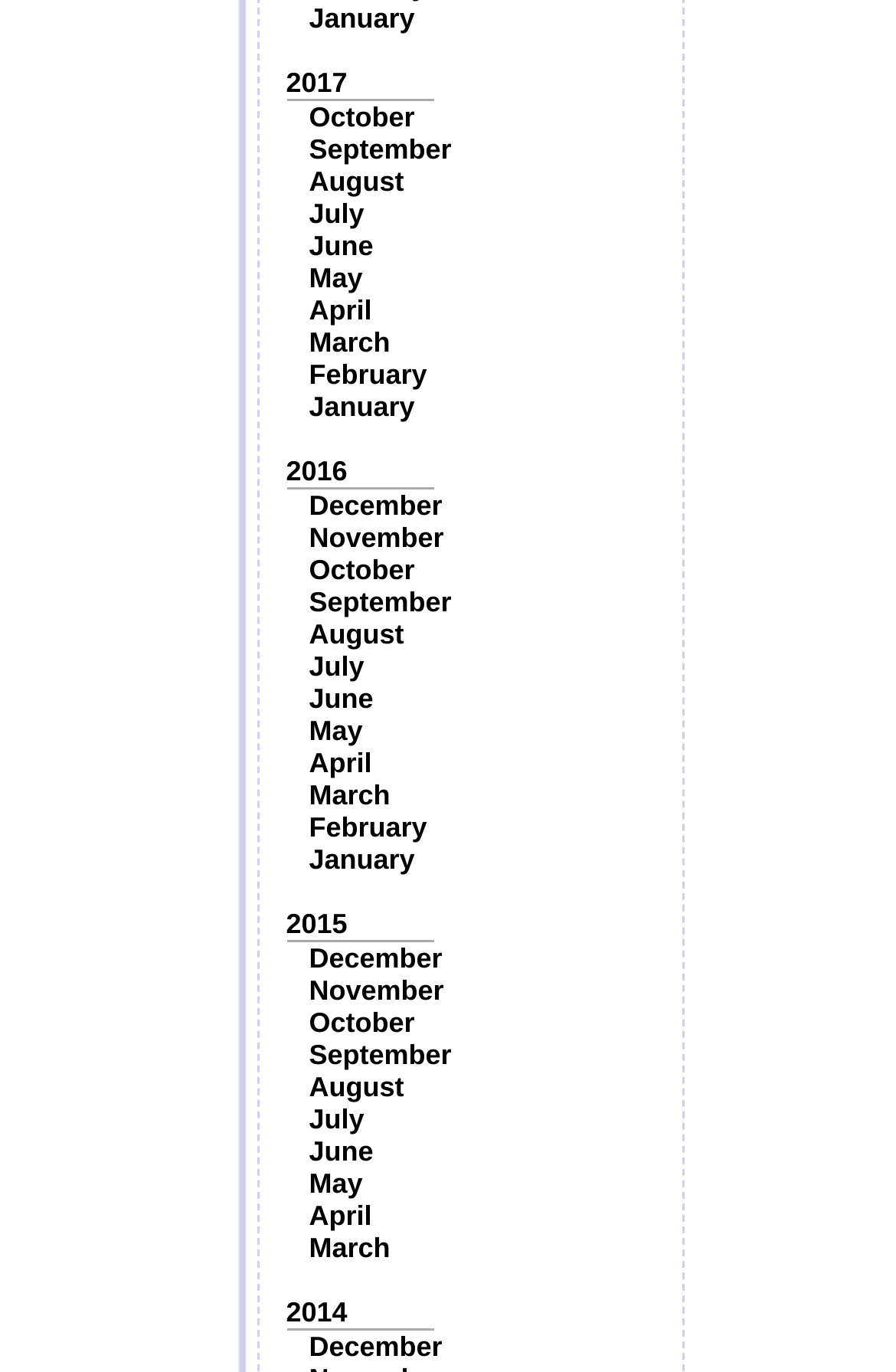What is the latest month listed for 2015?
Answer the question with a detailed explanation, including all necessary information.

By analyzing the links on the webpage, I found that the latest month listed for 2015 is December, which has a bounding box coordinate of [0.345, 0.687, 0.494, 0.71].